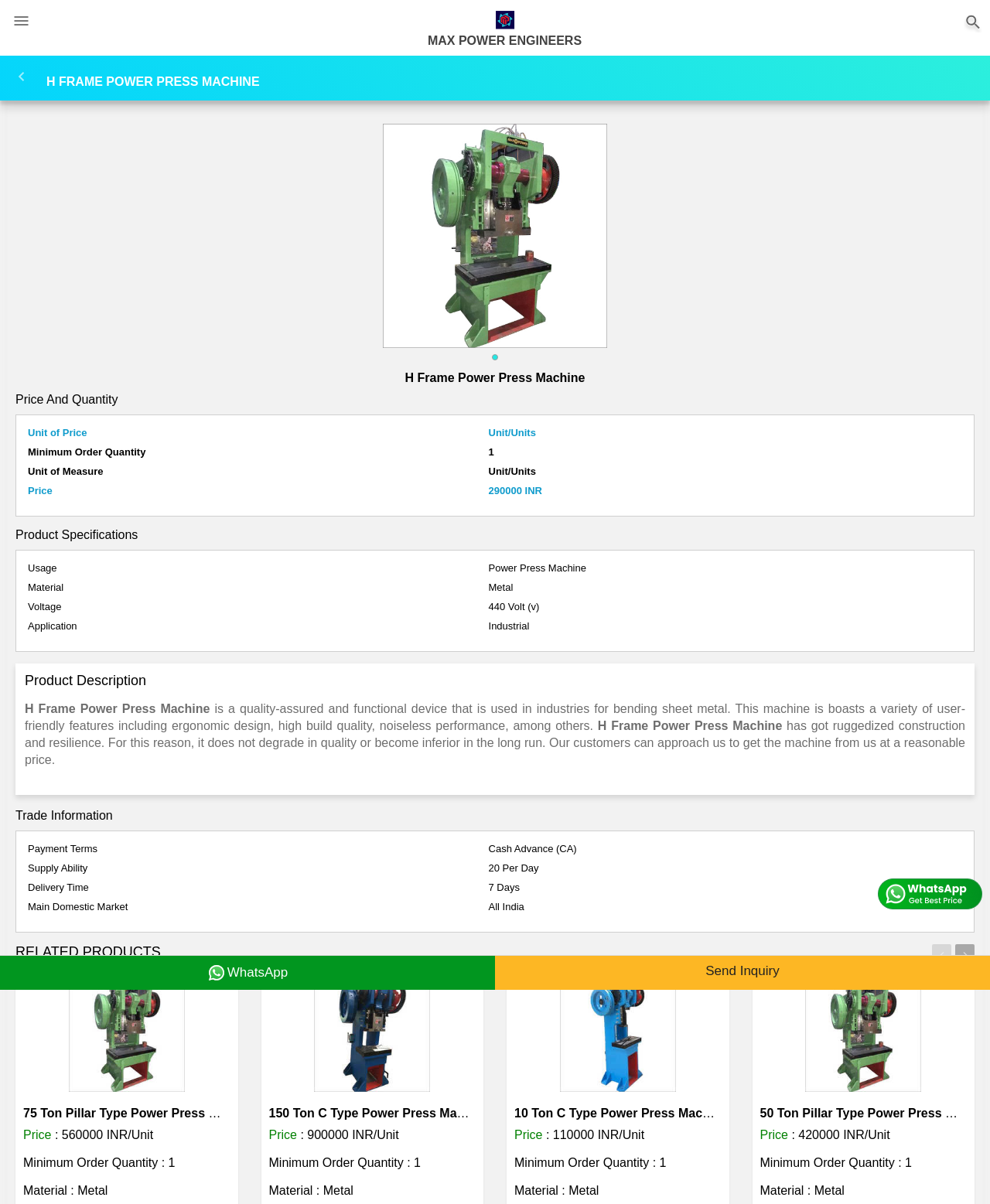Please mark the bounding box coordinates of the area that should be clicked to carry out the instruction: "view the H Frame Power Press Machine image".

[0.387, 0.103, 0.613, 0.289]